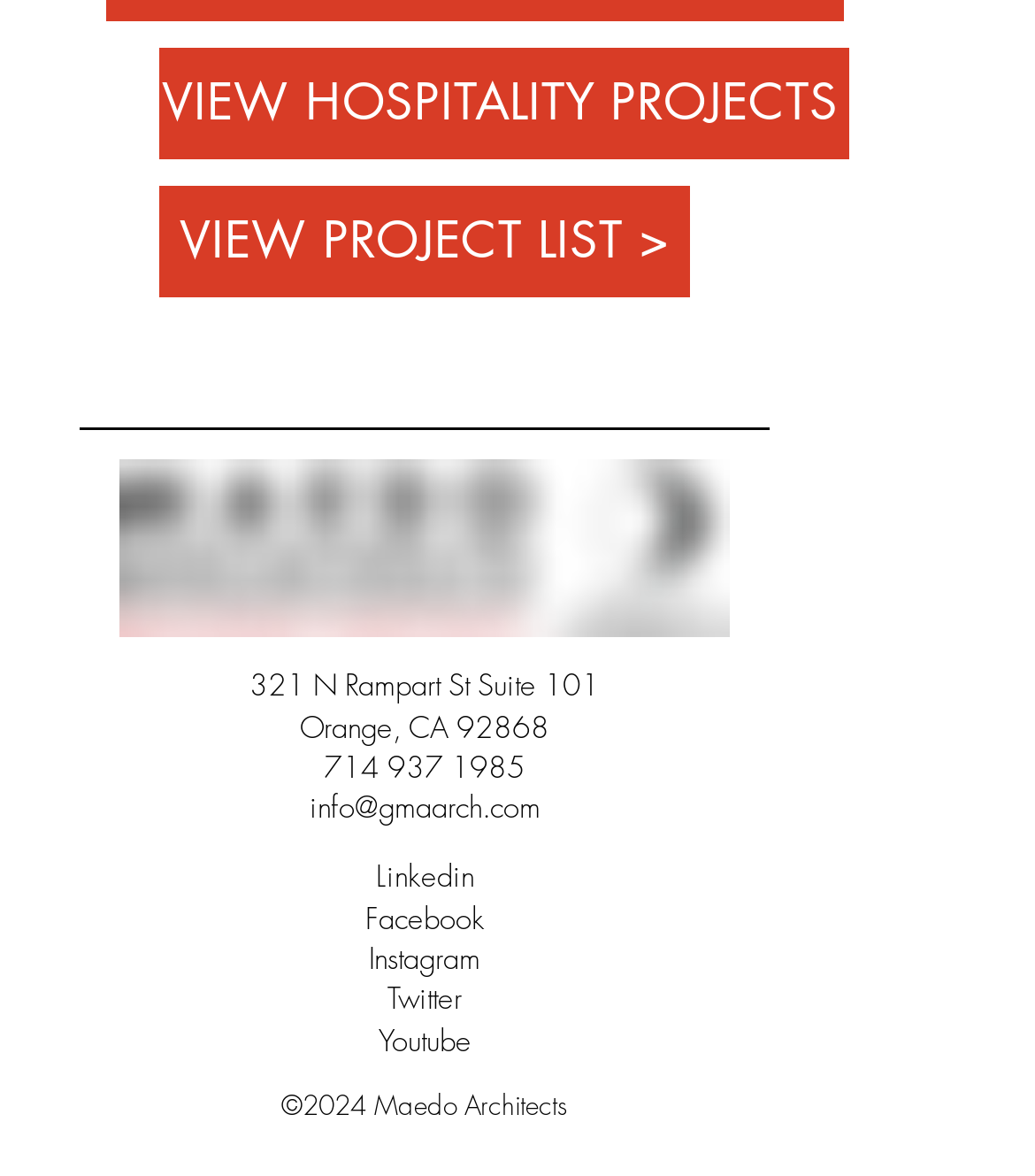Using the element description: "Youtube", determine the bounding box coordinates for the specified UI element. The coordinates should be four float numbers between 0 and 1, [left, top, right, bottom].

[0.365, 0.866, 0.455, 0.9]